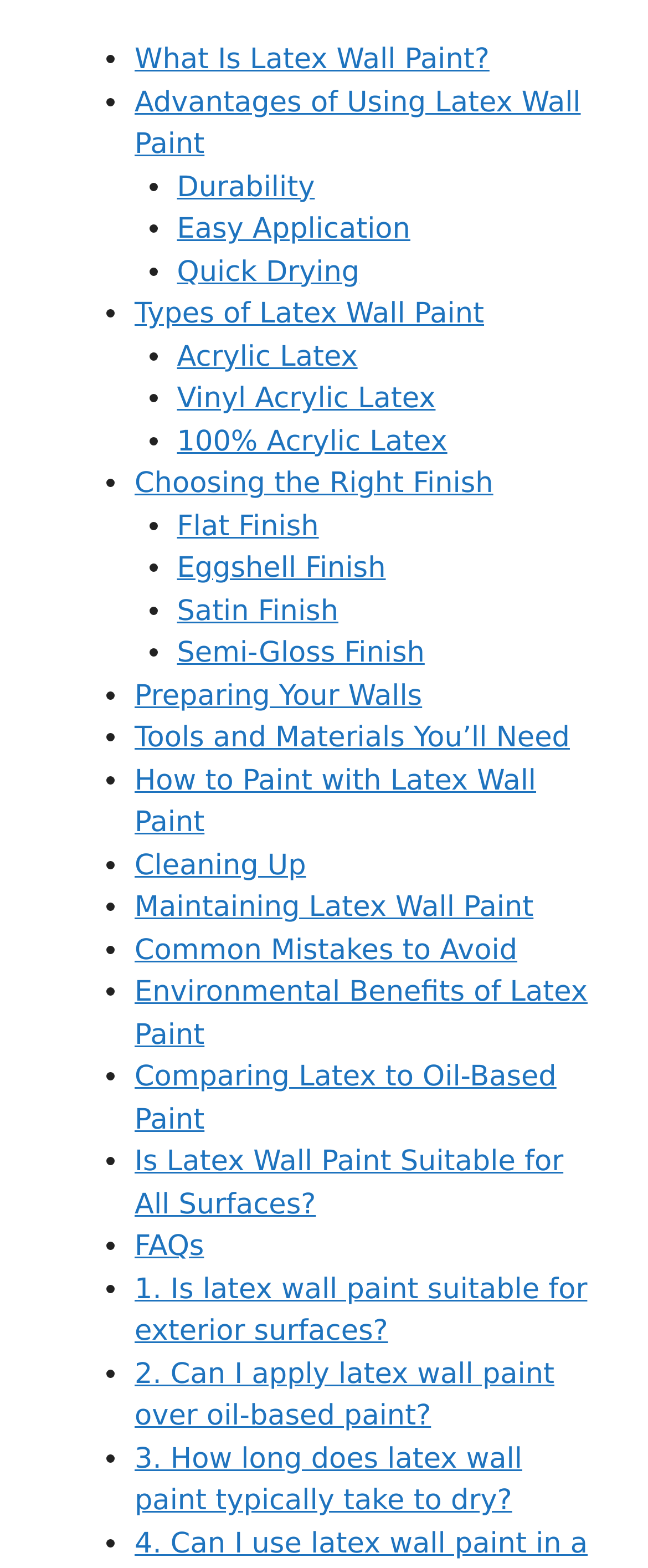Identify the bounding box coordinates of the region I need to click to complete this instruction: "Explore 'Preparing Your Walls'".

[0.208, 0.433, 0.651, 0.455]